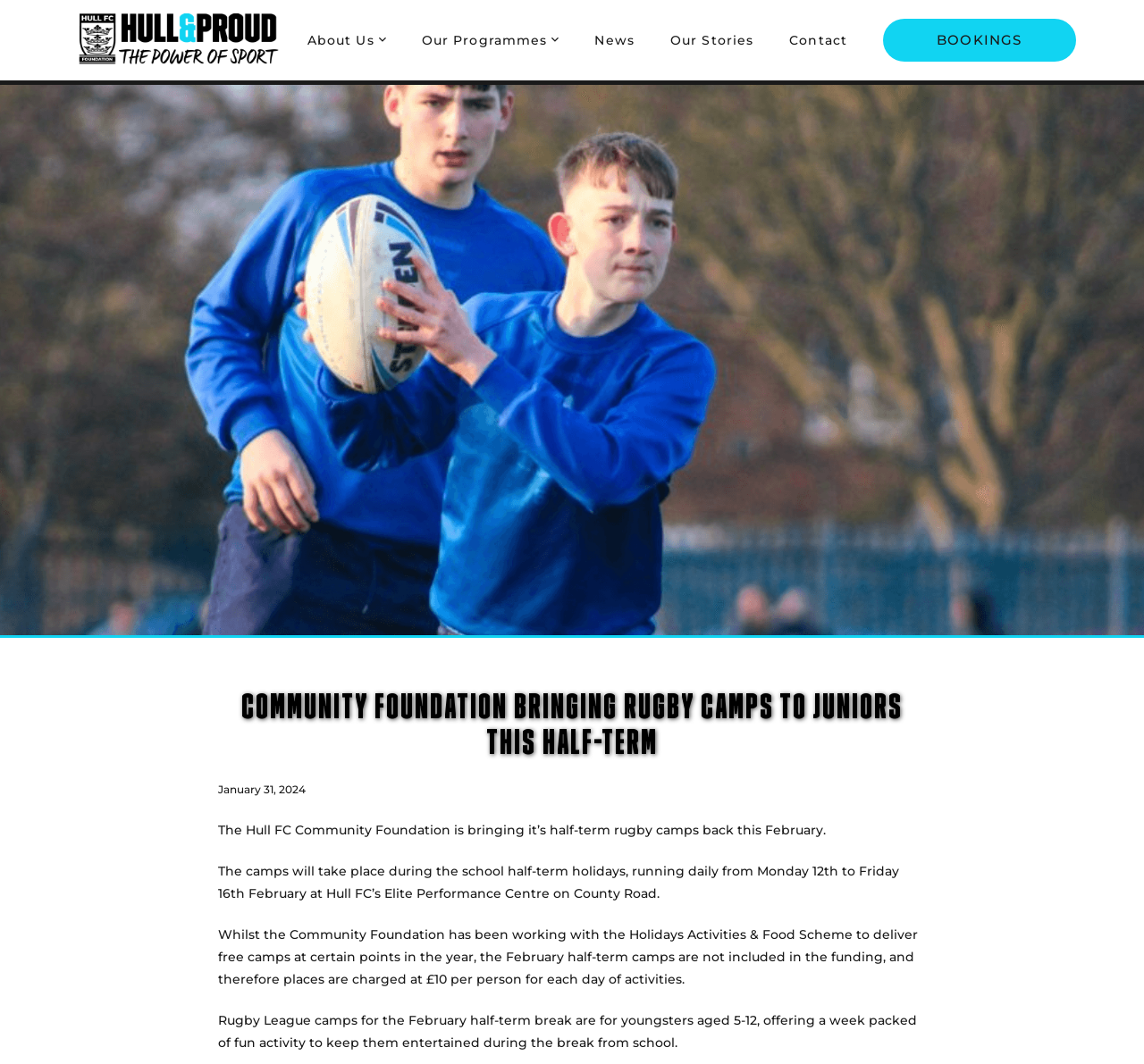How much does it cost to attend the rugby camps?
Utilize the information in the image to give a detailed answer to the question.

The answer can be found in the paragraph that describes the cost of the rugby camps, which states 'places are charged at £10 per person for each day of activities.'